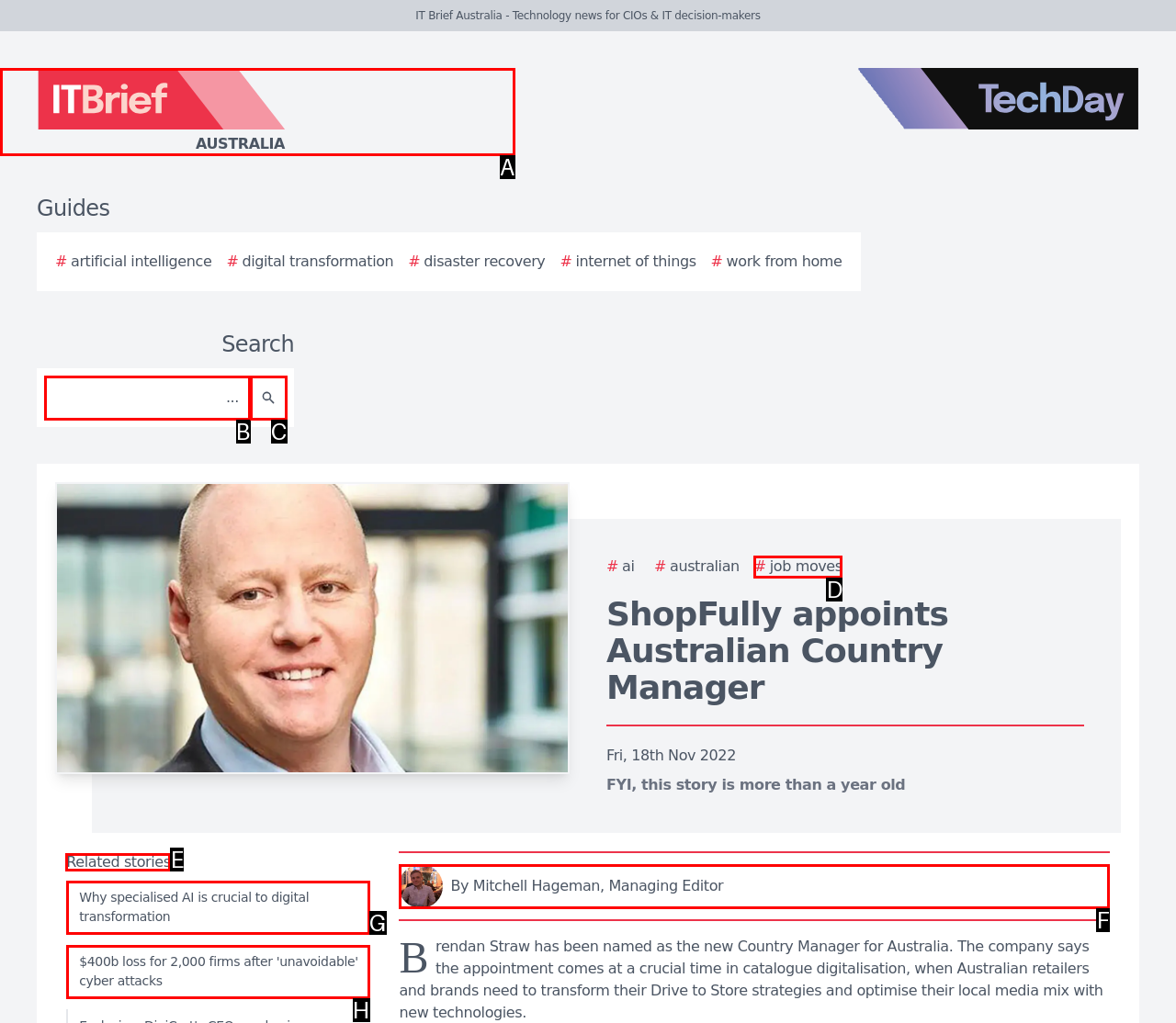Determine the right option to click to perform this task: View related stories
Answer with the correct letter from the given choices directly.

E